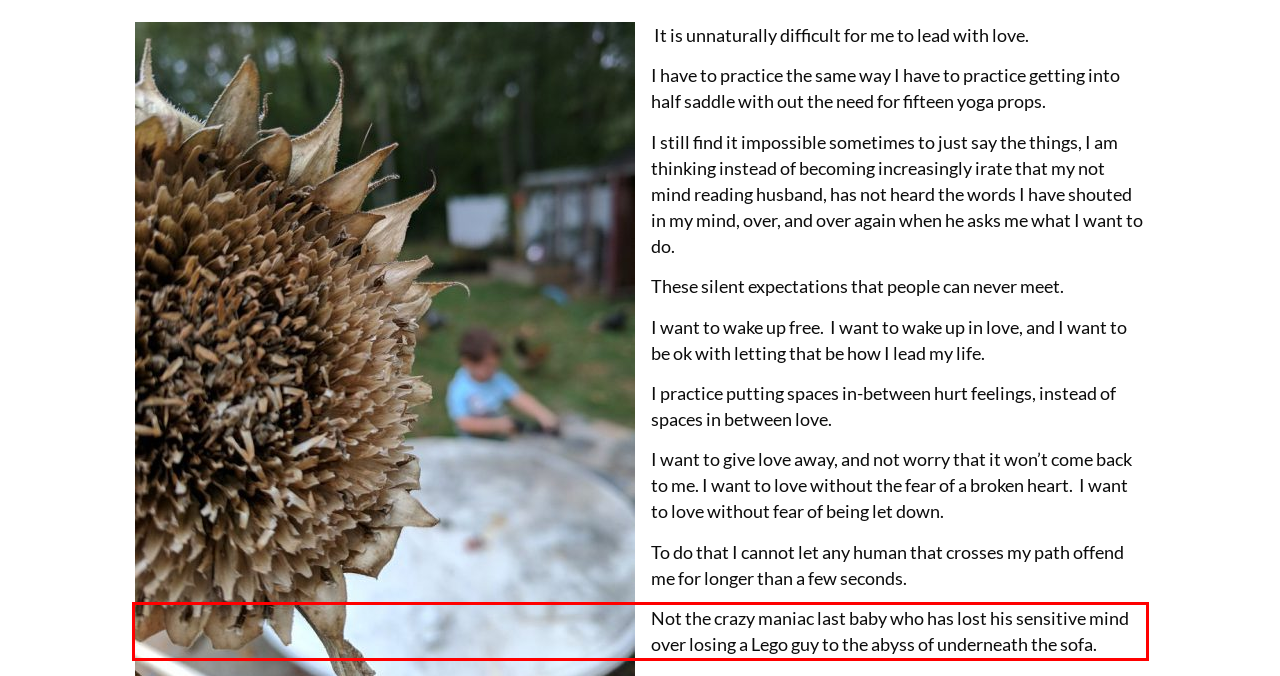Identify and transcribe the text content enclosed by the red bounding box in the given screenshot.

Not the crazy maniac last baby who has lost his sensitive mind over losing a Lego guy to the abyss of underneath the sofa.